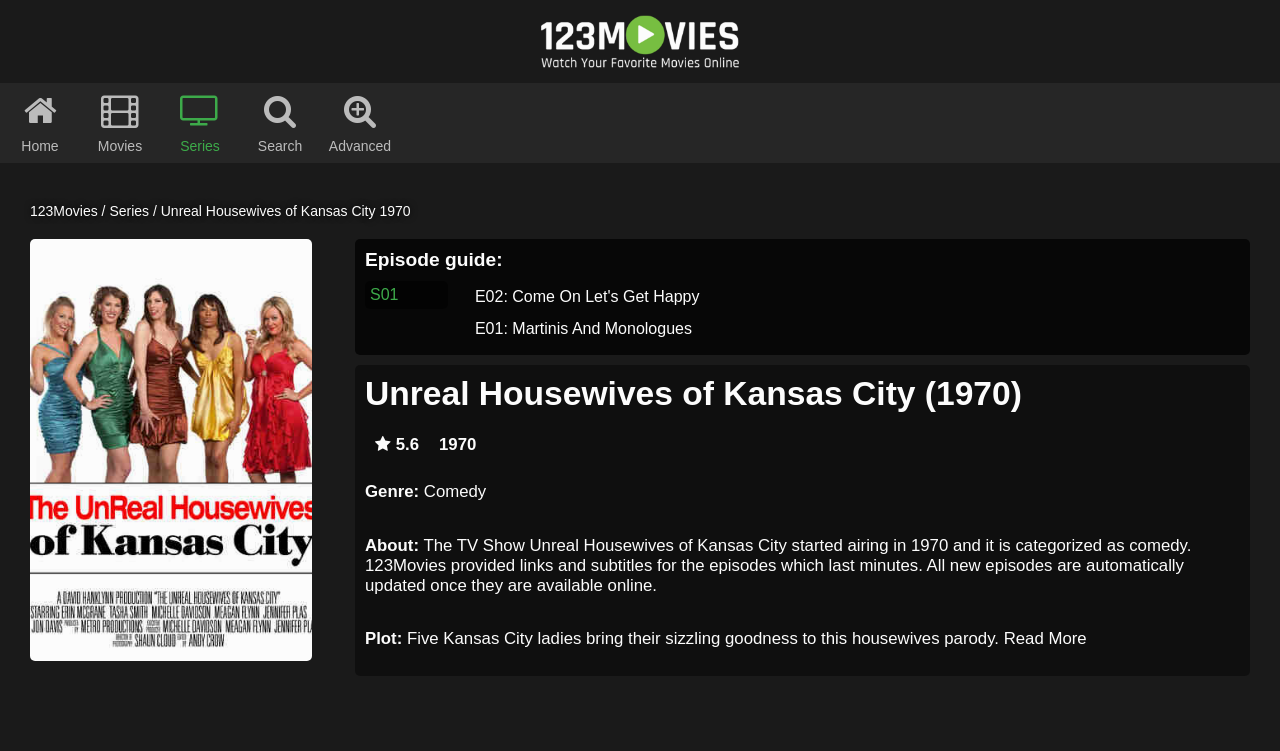Highlight the bounding box coordinates of the region I should click on to meet the following instruction: "Search for a movie".

[0.201, 0.183, 0.236, 0.205]